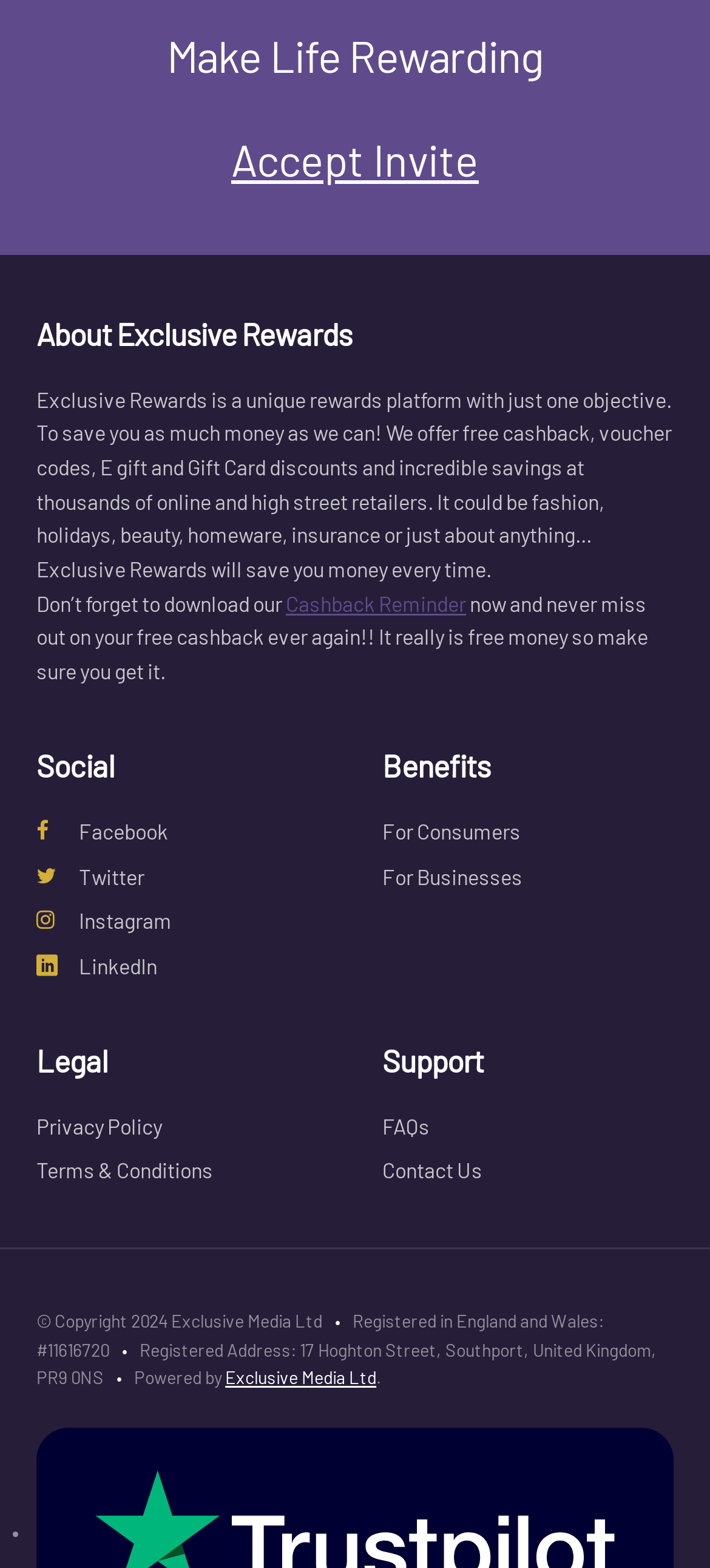Please identify the bounding box coordinates of the element's region that needs to be clicked to fulfill the following instruction: "Get Cashback Reminder". The bounding box coordinates should consist of four float numbers between 0 and 1, i.e., [left, top, right, bottom].

[0.403, 0.376, 0.656, 0.392]